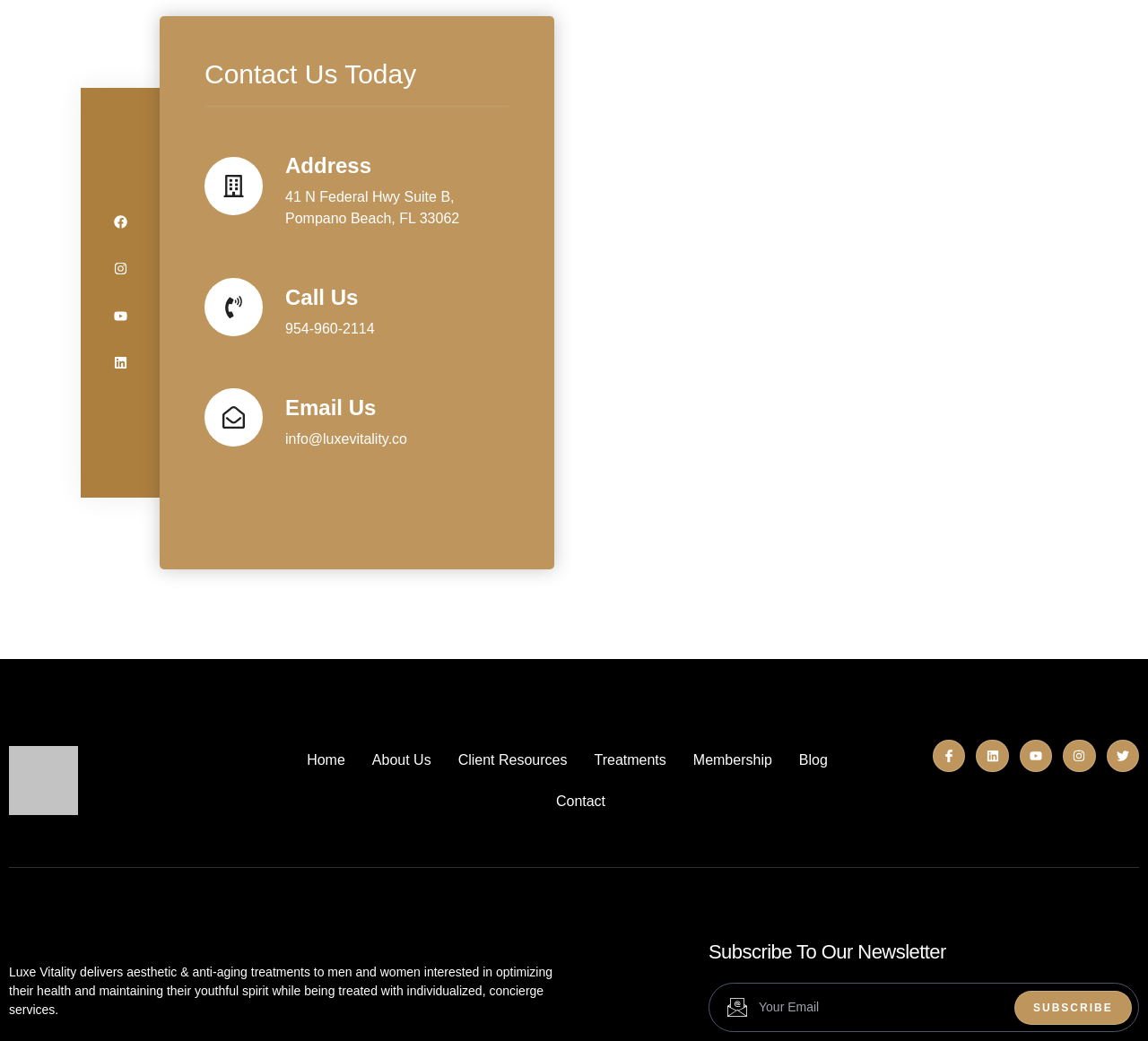Please identify the bounding box coordinates of the area that needs to be clicked to fulfill the following instruction: "Click on Subscribe button."

[0.884, 0.951, 0.986, 0.984]